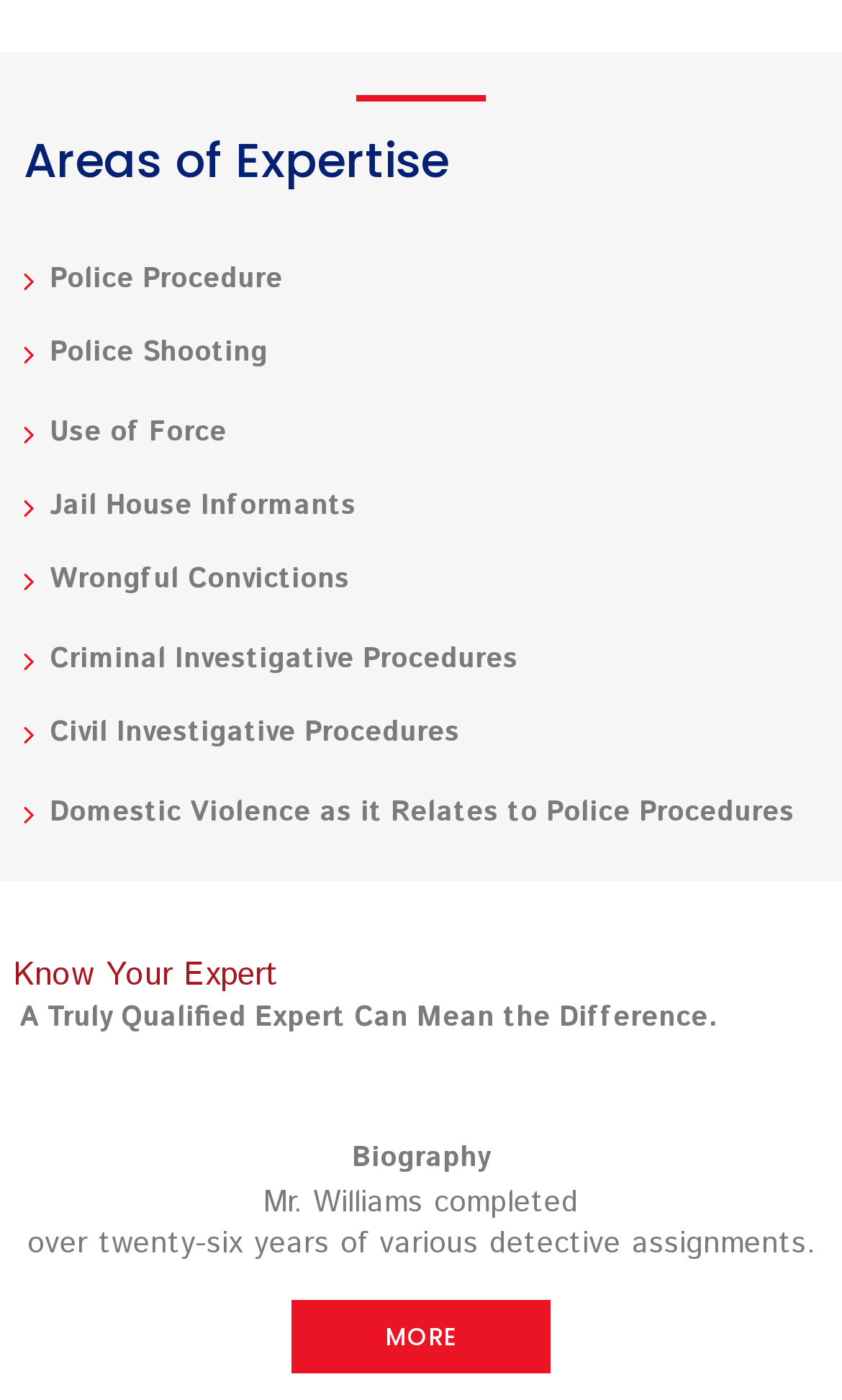Find the bounding box of the UI element described as follows: "Jail House Informants".

[0.059, 0.347, 0.423, 0.376]